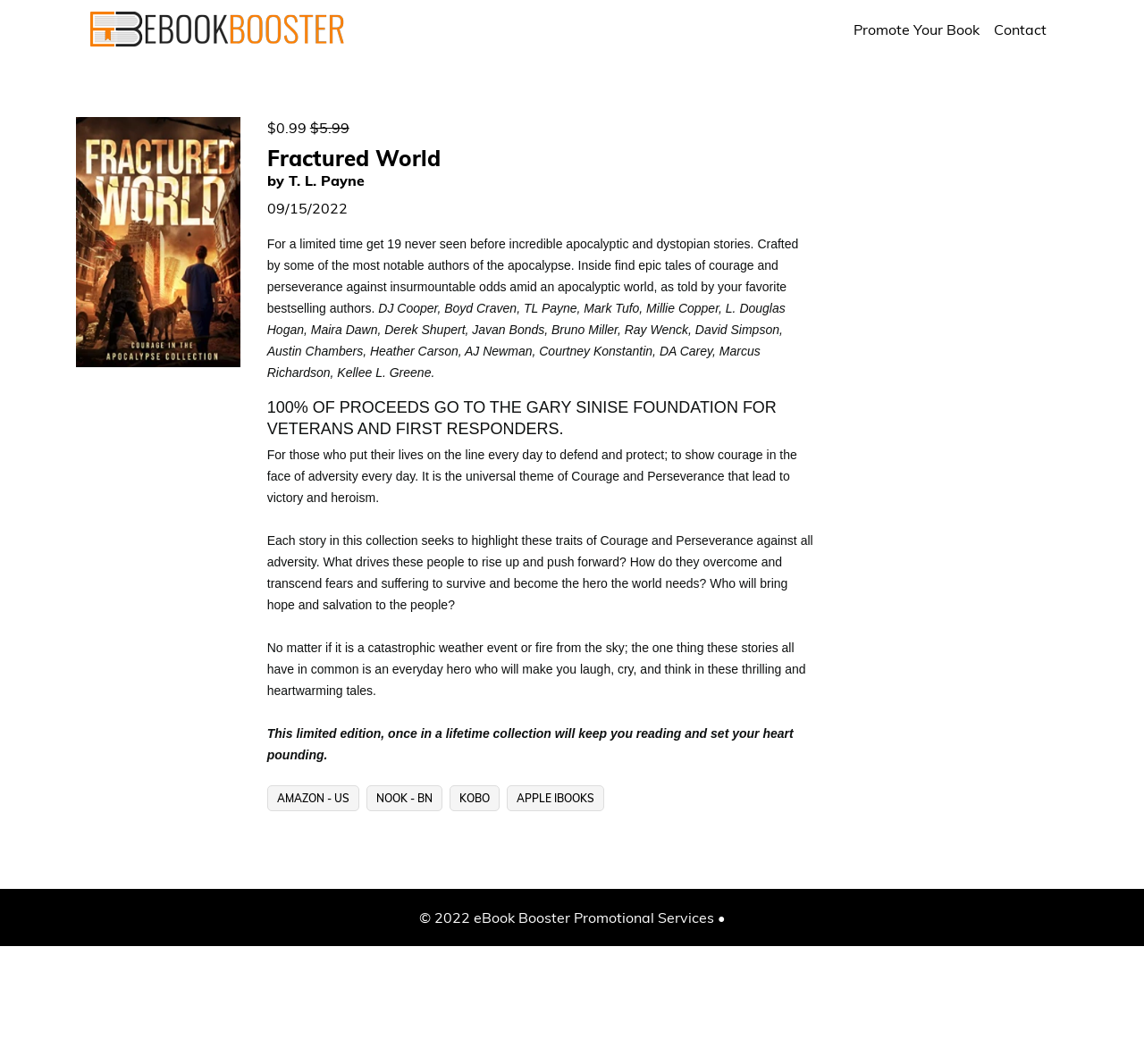Locate the bounding box coordinates of the element you need to click to accomplish the task described by this instruction: "Click AMAZON - US".

[0.233, 0.738, 0.314, 0.762]